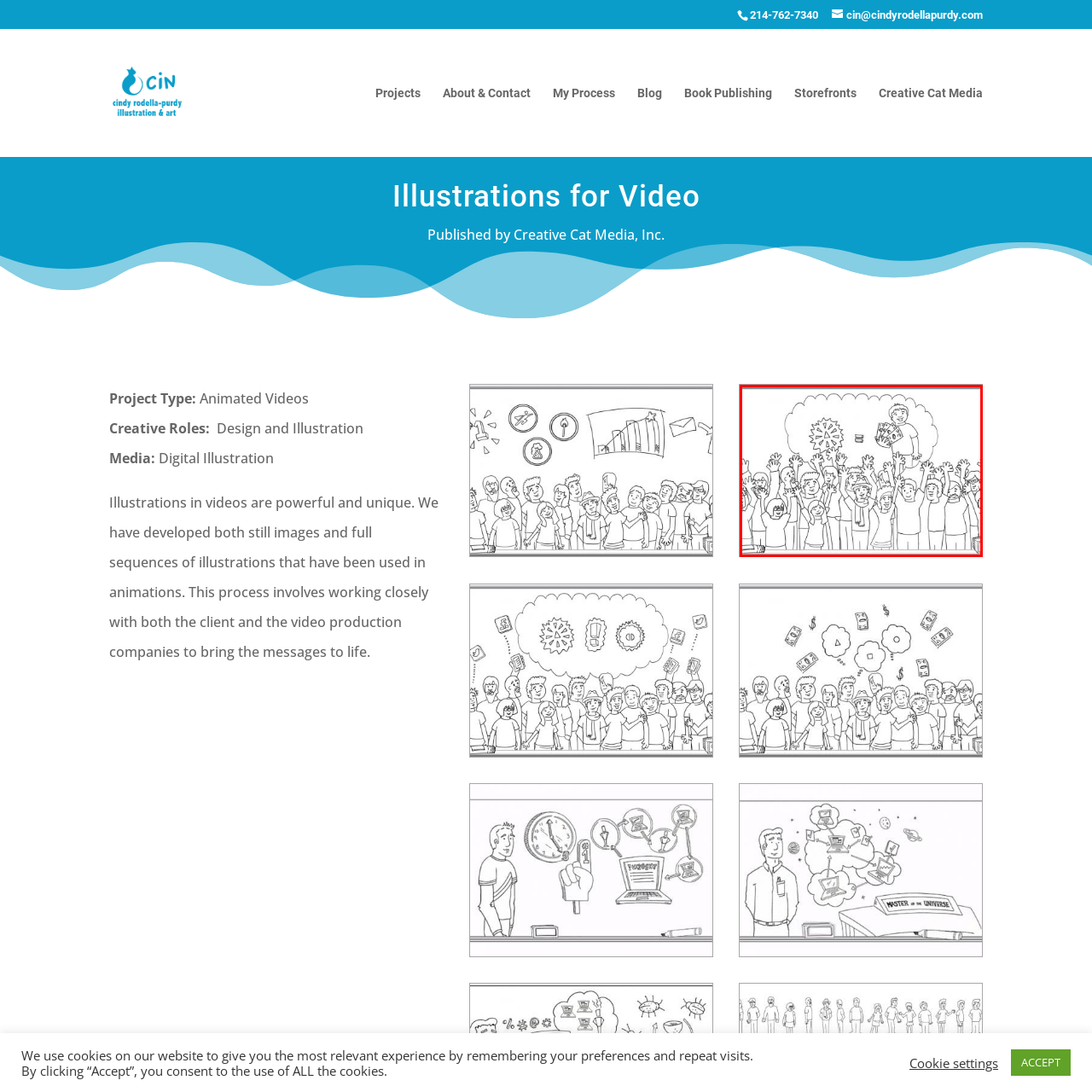Explain in detail what is depicted in the image enclosed by the red boundary.

The image features a lively crowd of diverse individuals eagerly raising their hands, depicting a scene of enthusiasm and participation. In the background, a whimsical thought bubble illustrates a child standing atop a heap of money, presenting a light-hearted equation that perhaps conveys a message about value or reward. The cartoonish style enhances the playful atmosphere, suggesting themes of joy, community, and the pursuit of benefits. This illustration effectively captures the spirit of collaboration and shared excitement, making it suitable for projects related to animation, community engagement, or educational content, particularly in the realm of economics or finance.